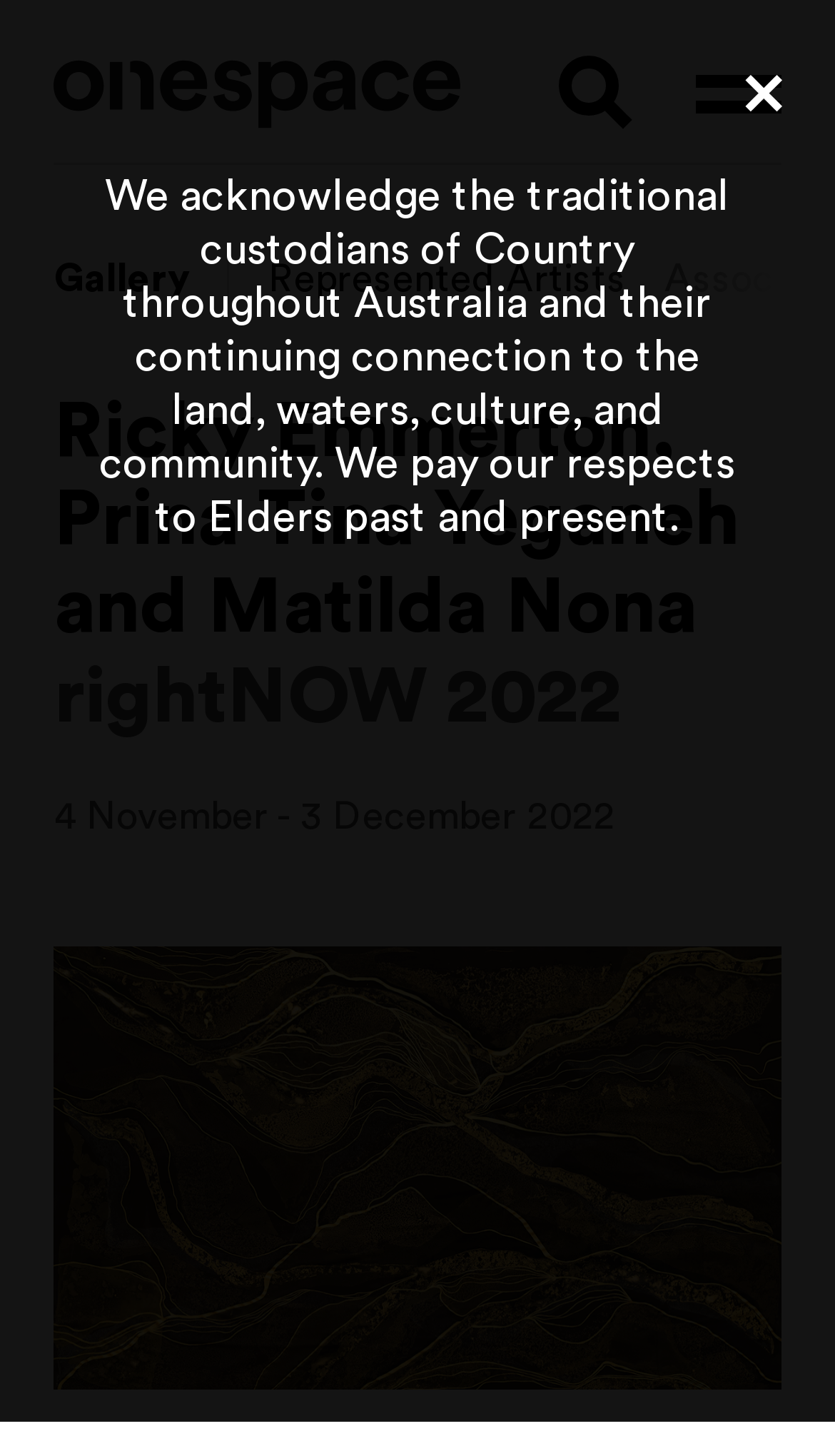Find the bounding box coordinates for the area that should be clicked to accomplish the instruction: "go to Home".

None